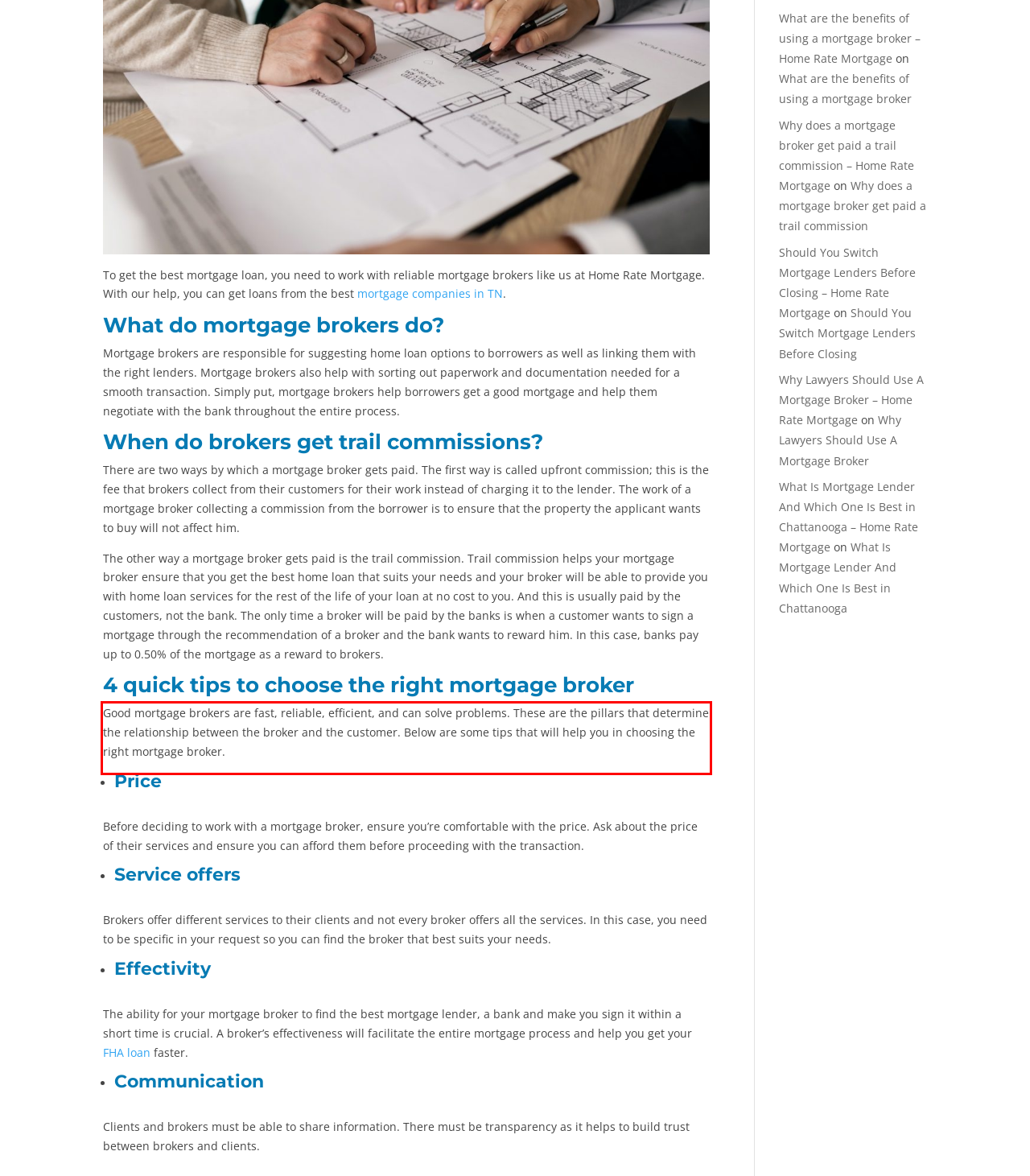Please examine the screenshot of the webpage and read the text present within the red rectangle bounding box.

Good mortgage brokers are fast, reliable, efficient, and can solve problems. These are the pillars that determine the relationship between the broker and the customer. Below are some tips that will help you in choosing the right mortgage broker.